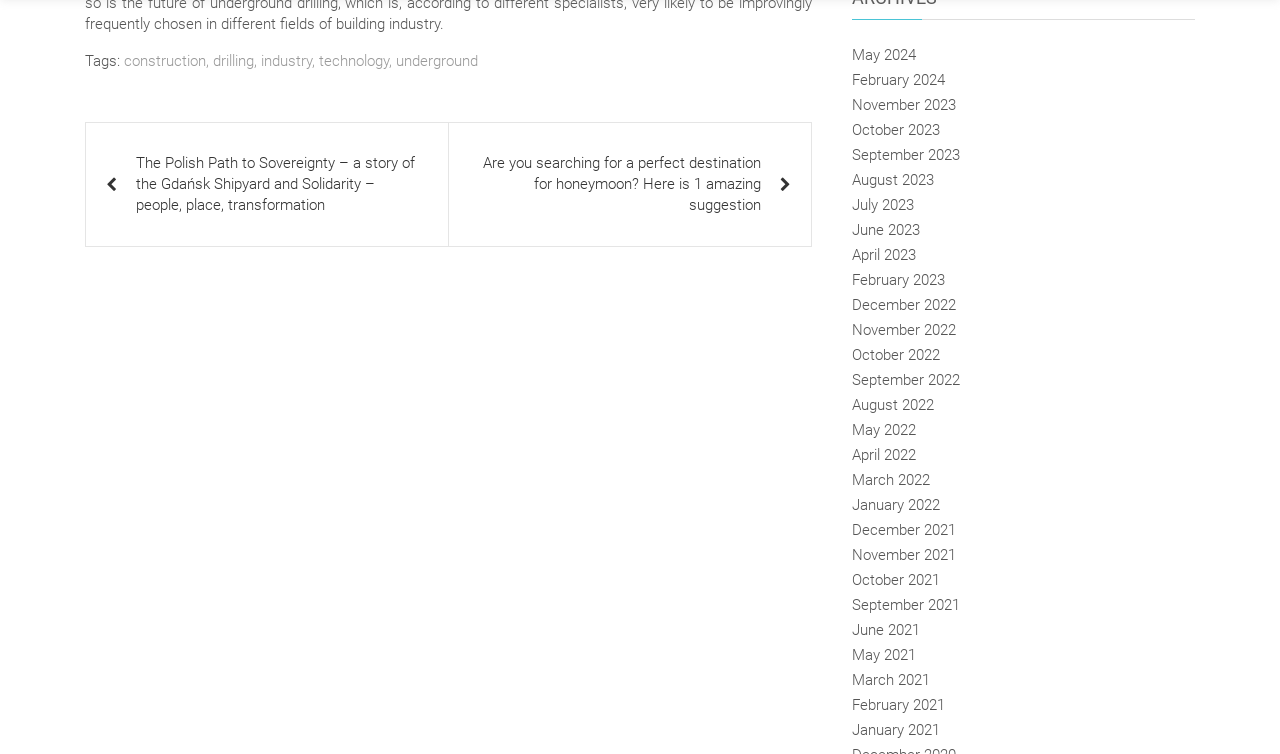Based on the image, give a detailed response to the question: What are the tags related to the industry?

From the footer section, I found a list of tags including 'construction', 'drilling', 'industry', 'technology', and 'underground'. These tags are related to the industry.